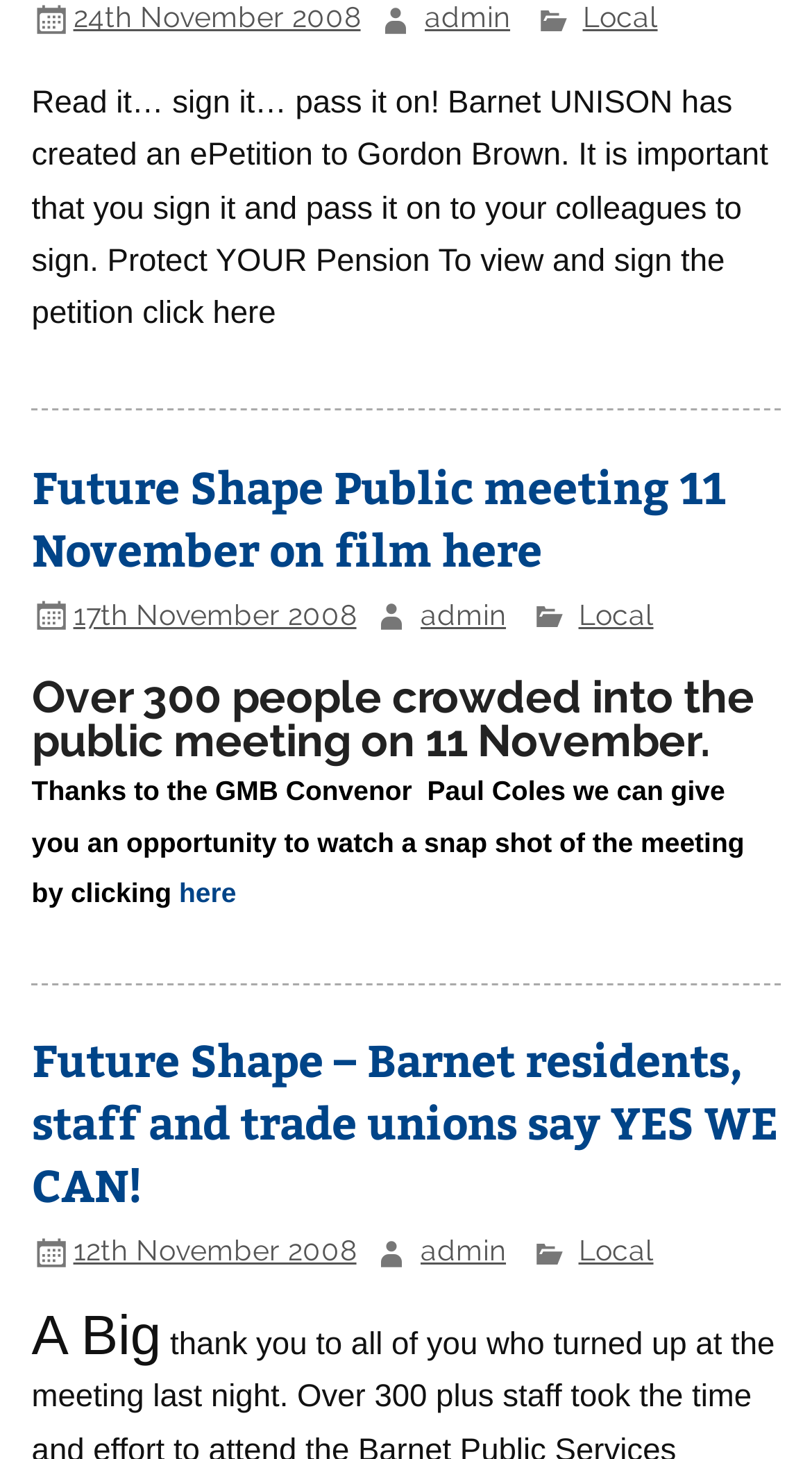Can you find the bounding box coordinates for the element that needs to be clicked to execute this instruction: "Read more about the Future Shape Public meeting"? The coordinates should be given as four float numbers between 0 and 1, i.e., [left, top, right, bottom].

[0.039, 0.313, 0.893, 0.397]